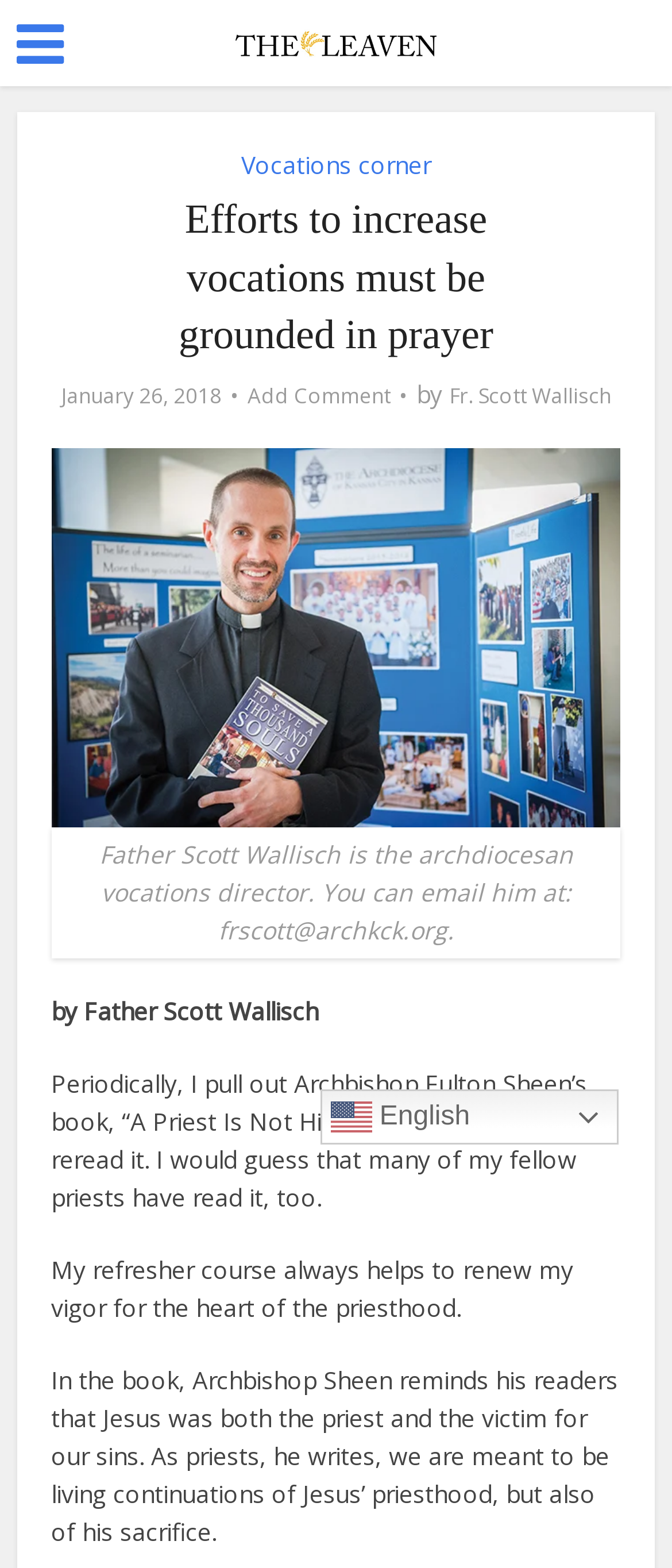Find the UI element described as: "English" and predict its bounding box coordinates. Ensure the coordinates are four float numbers between 0 and 1, [left, top, right, bottom].

[0.476, 0.695, 0.92, 0.73]